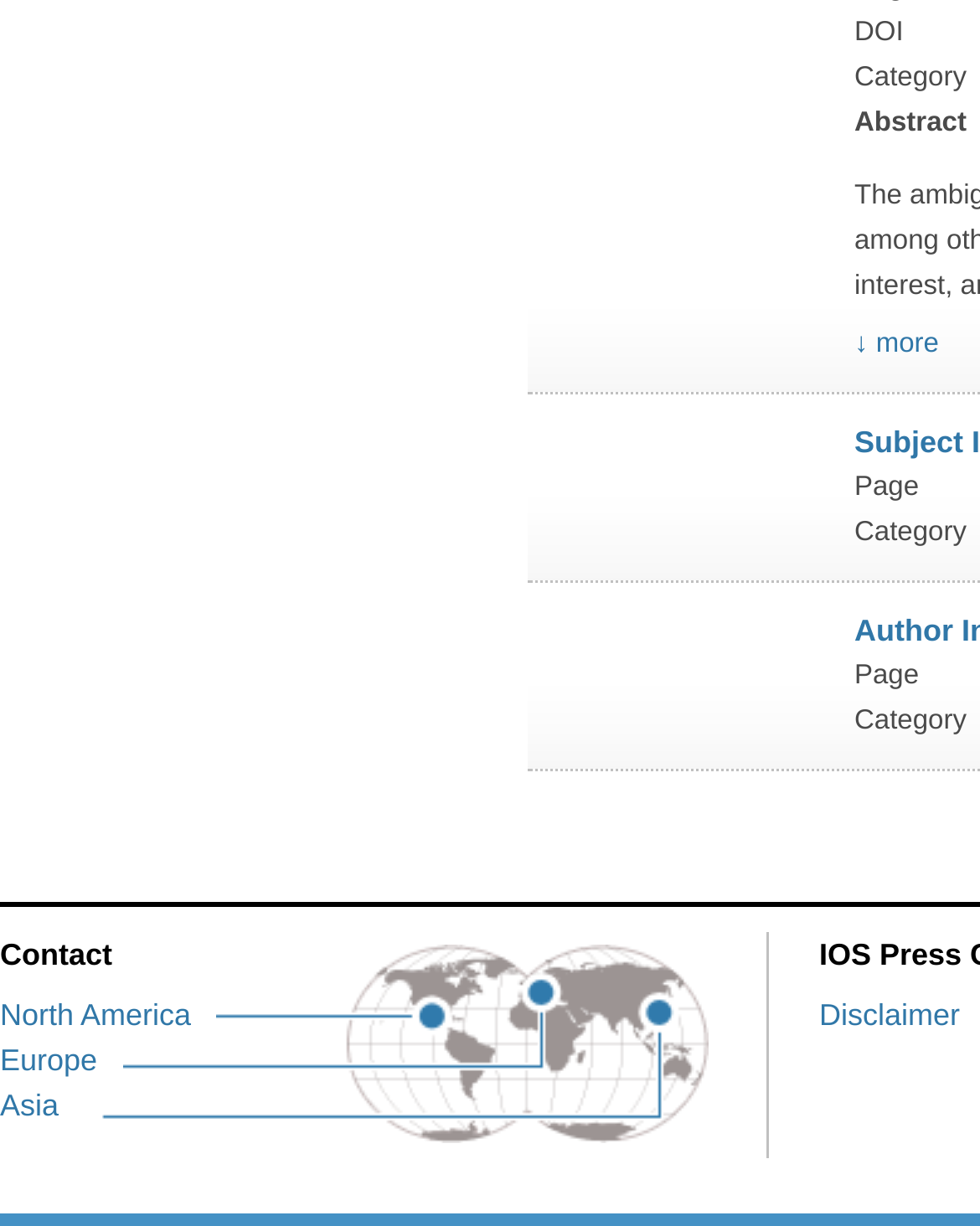How many links are there under 'Contact'? Look at the image and give a one-word or short phrase answer.

7